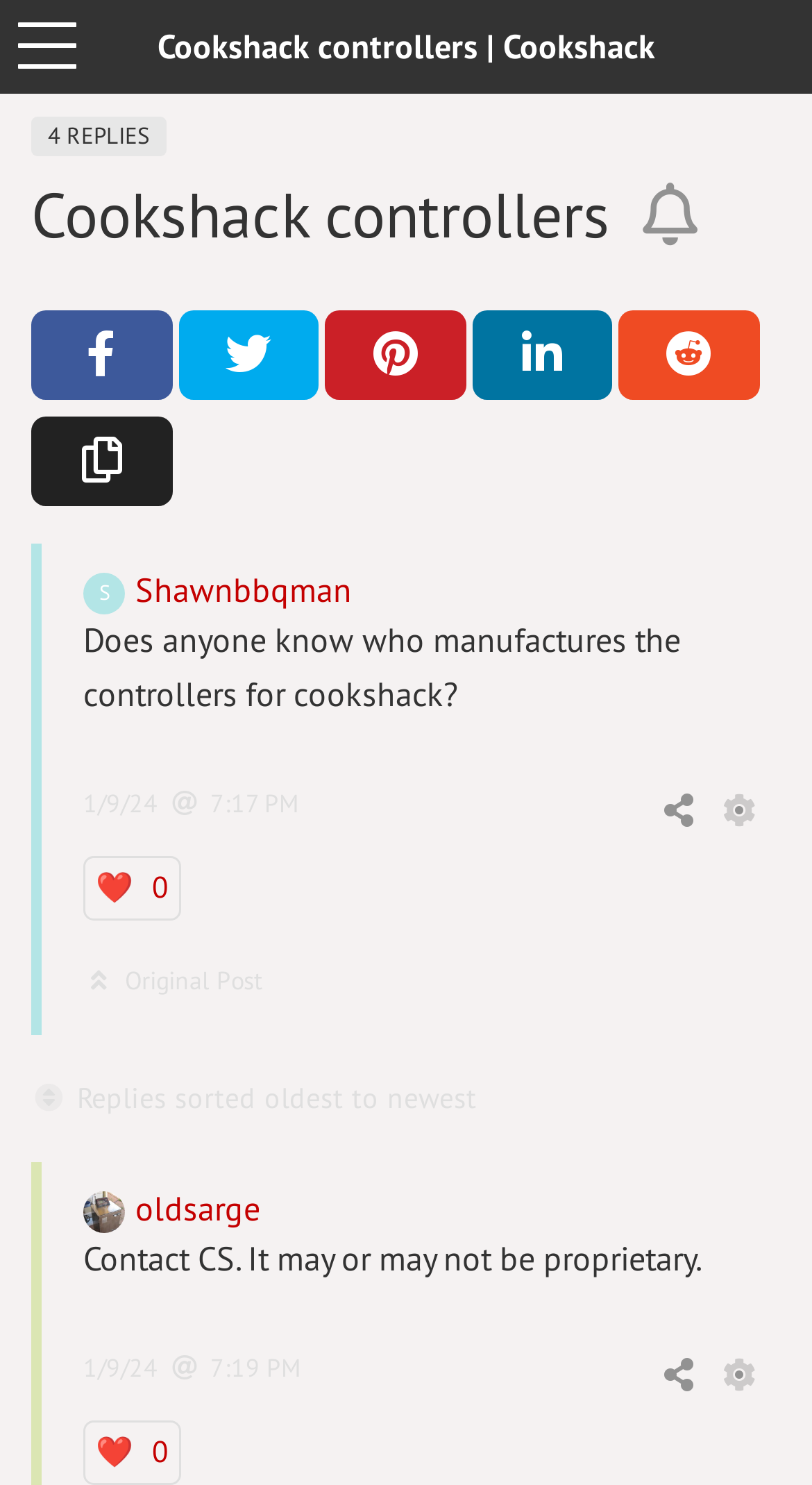Show the bounding box coordinates of the region that should be clicked to follow the instruction: "View the original post."

[0.154, 0.649, 0.323, 0.67]